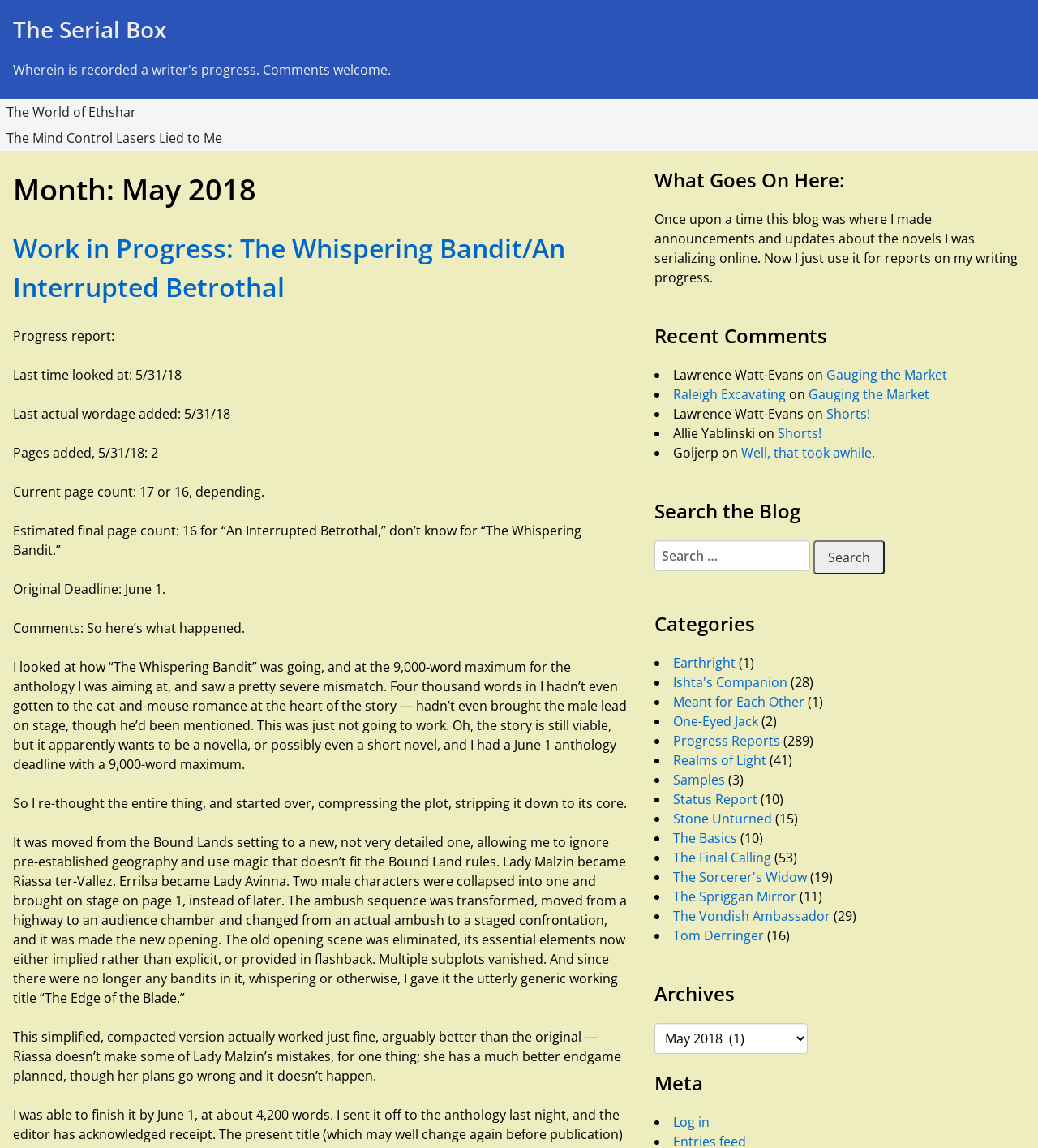Please determine the bounding box coordinates for the UI element described as: "The Serial Box".

[0.012, 0.012, 0.16, 0.039]